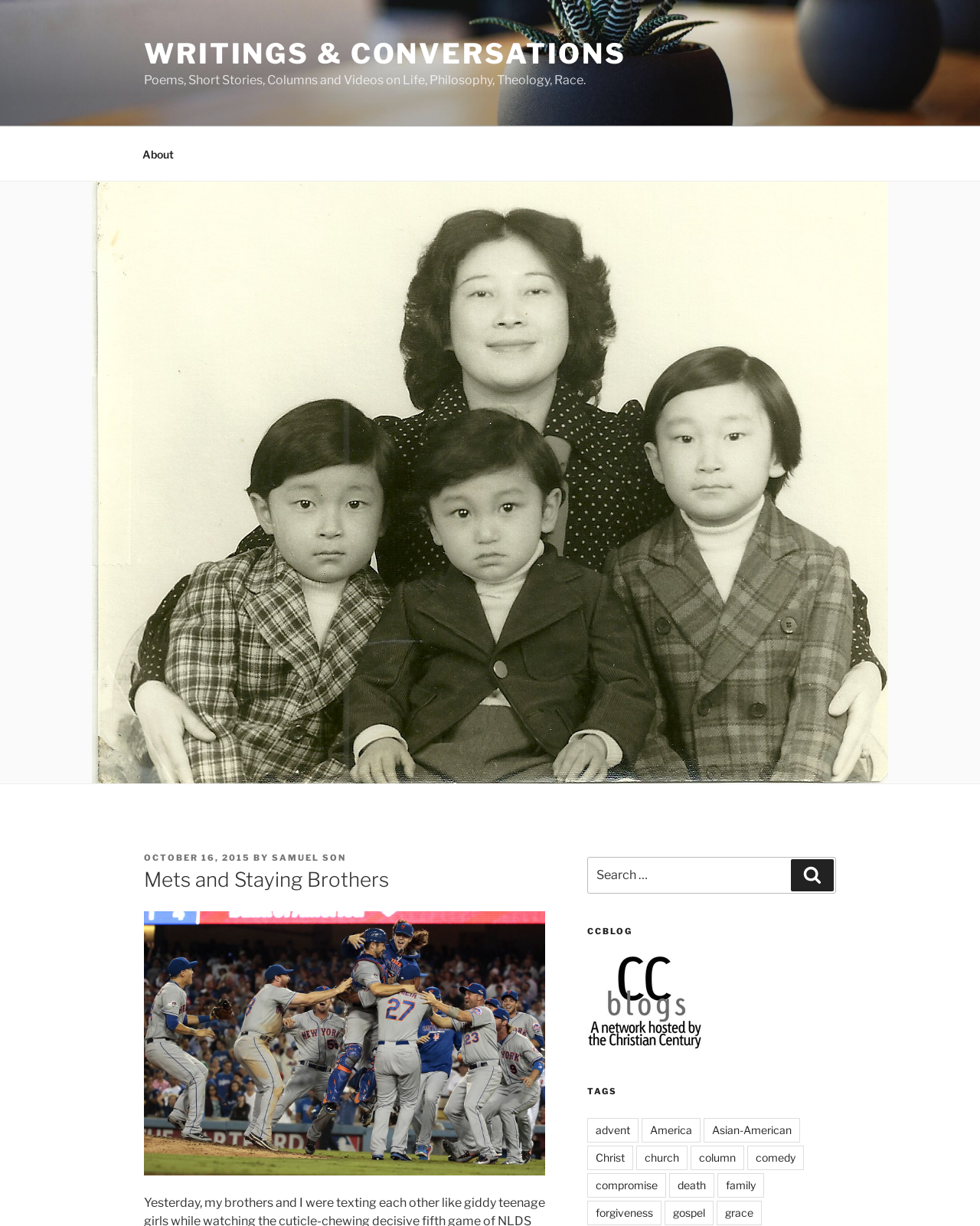Please specify the bounding box coordinates of the area that should be clicked to accomplish the following instruction: "Visit the HOME page". The coordinates should consist of four float numbers between 0 and 1, i.e., [left, top, right, bottom].

None